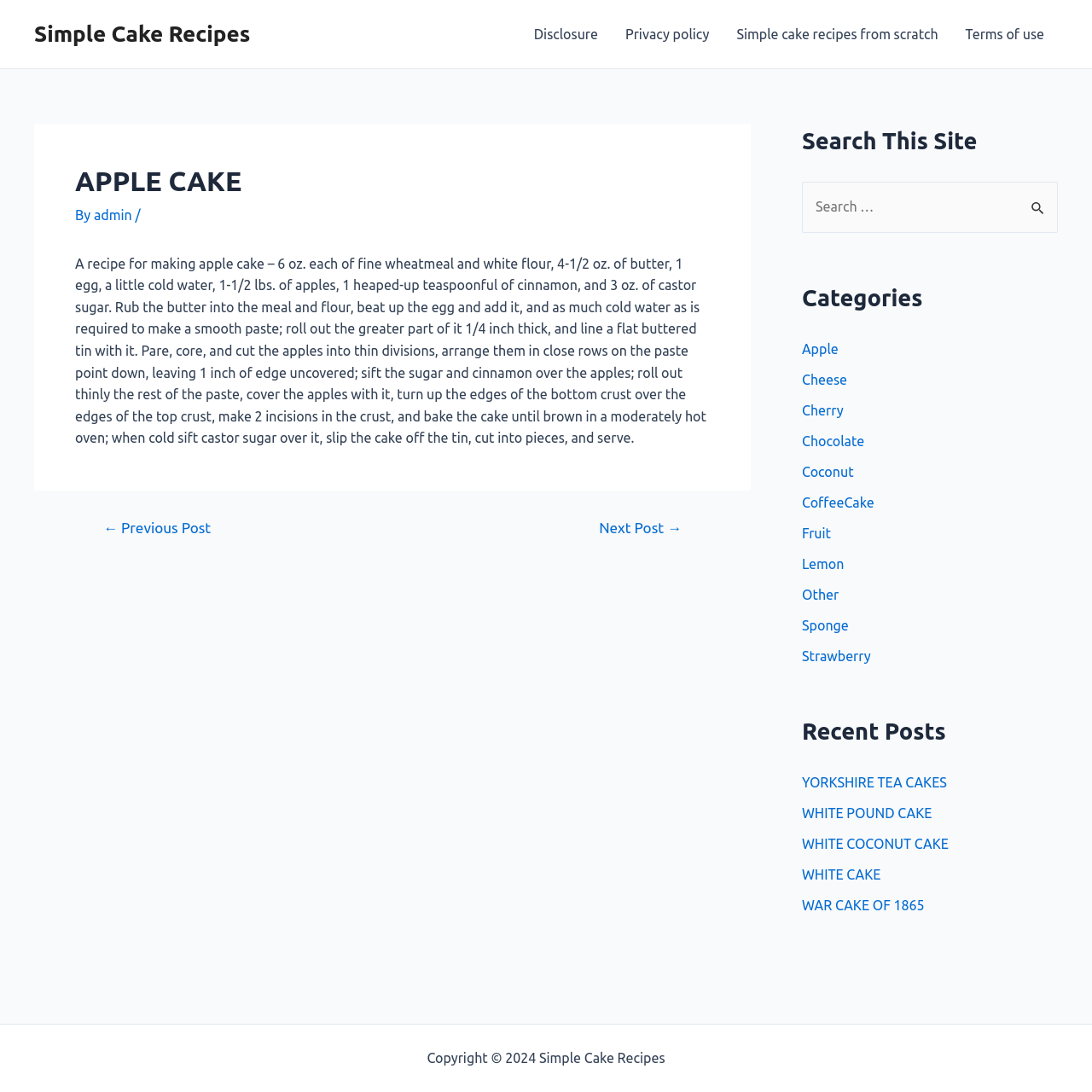Please find the bounding box coordinates in the format (top-left x, top-left y, bottom-right x, bottom-right y) for the given element description. Ensure the coordinates are floating point numbers between 0 and 1. Description: YORKSHIRE TEA CAKES

[0.734, 0.709, 0.867, 0.723]